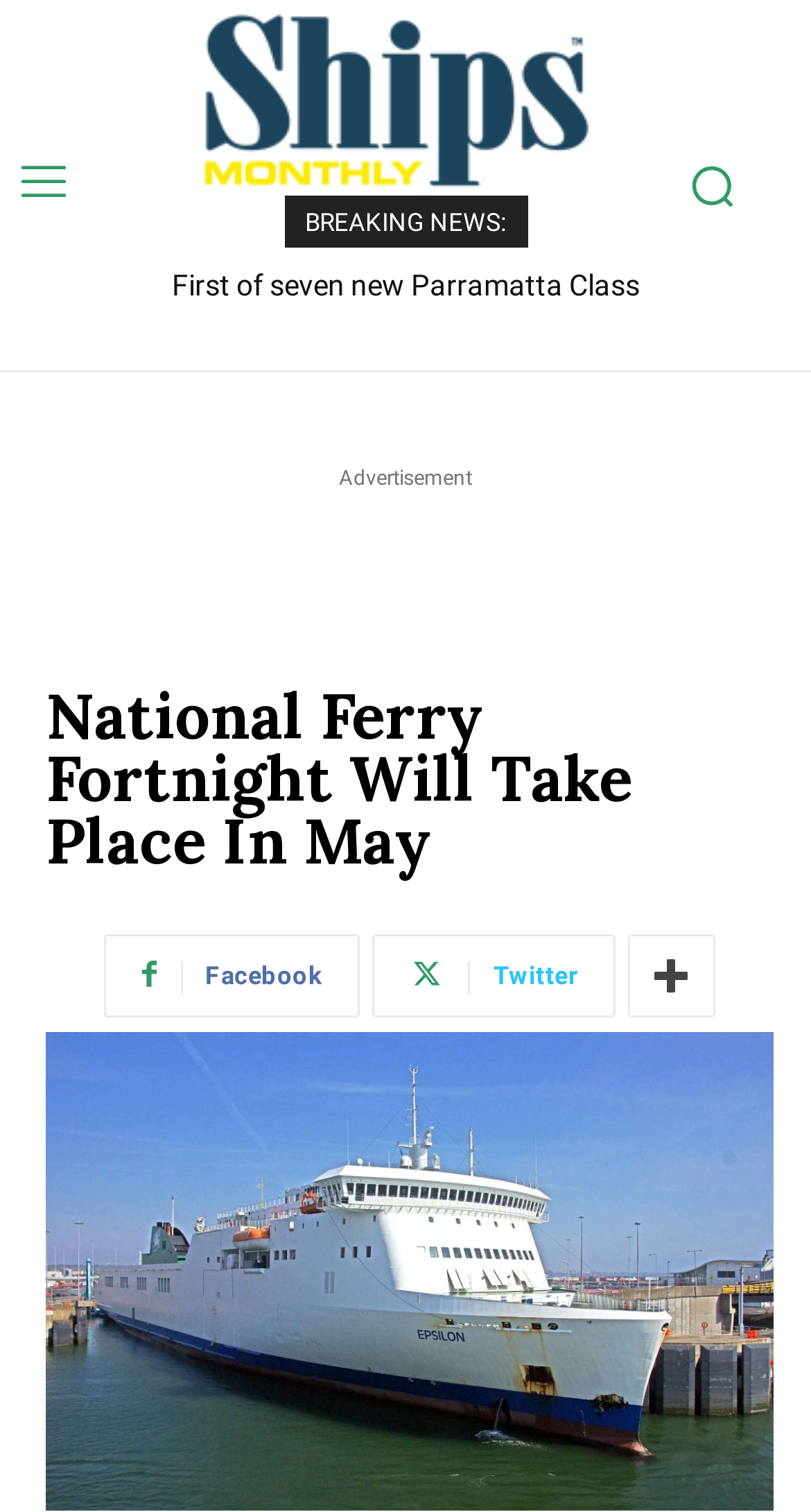What is the purpose of the 'National Ferry Fortnight' event?
Answer briefly with a single word or phrase based on the image.

To promote ferry travel